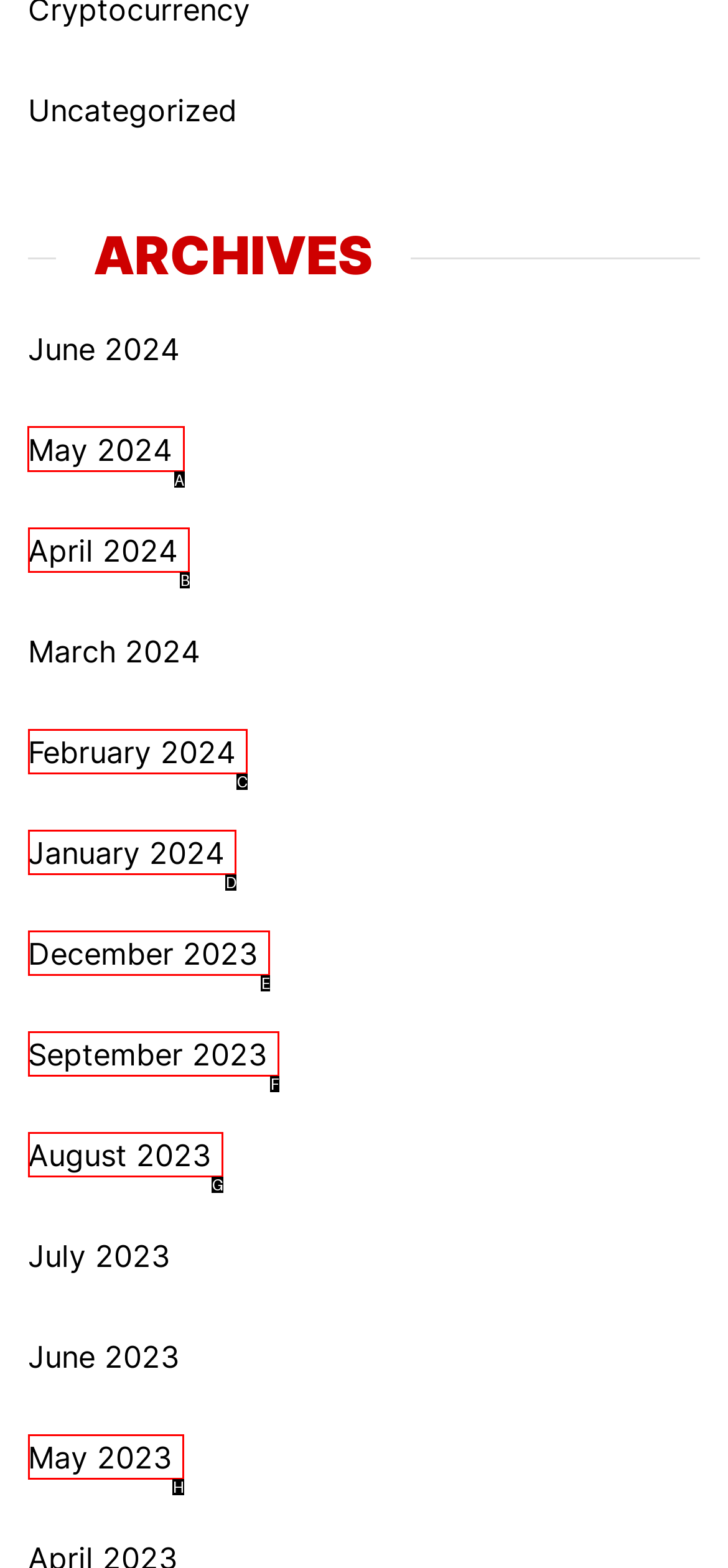Select the letter of the option that should be clicked to achieve the specified task: visit May 2024. Respond with just the letter.

A